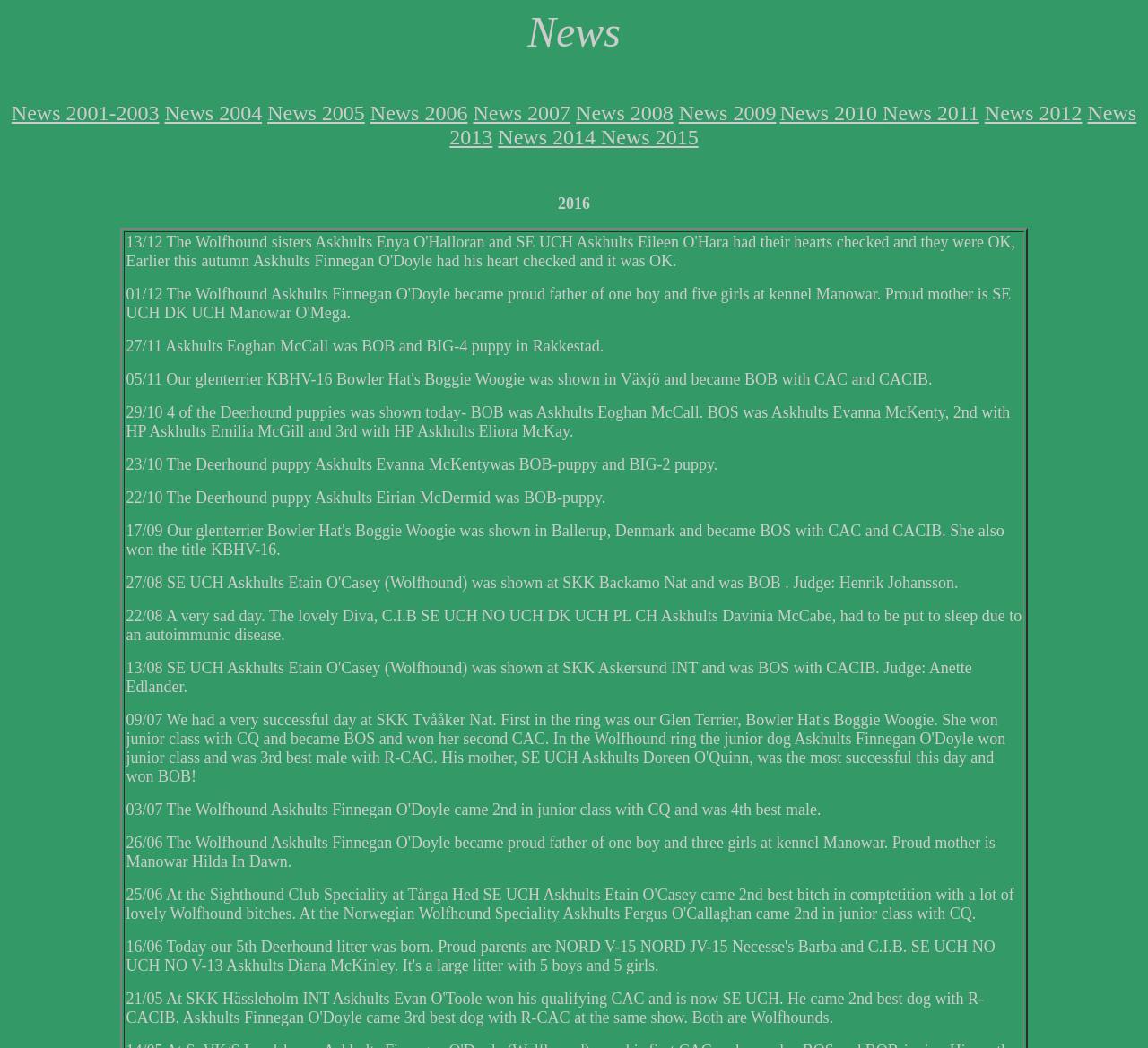Find and indicate the bounding box coordinates of the region you should select to follow the given instruction: "view news from 2012".

[0.858, 0.097, 0.943, 0.119]